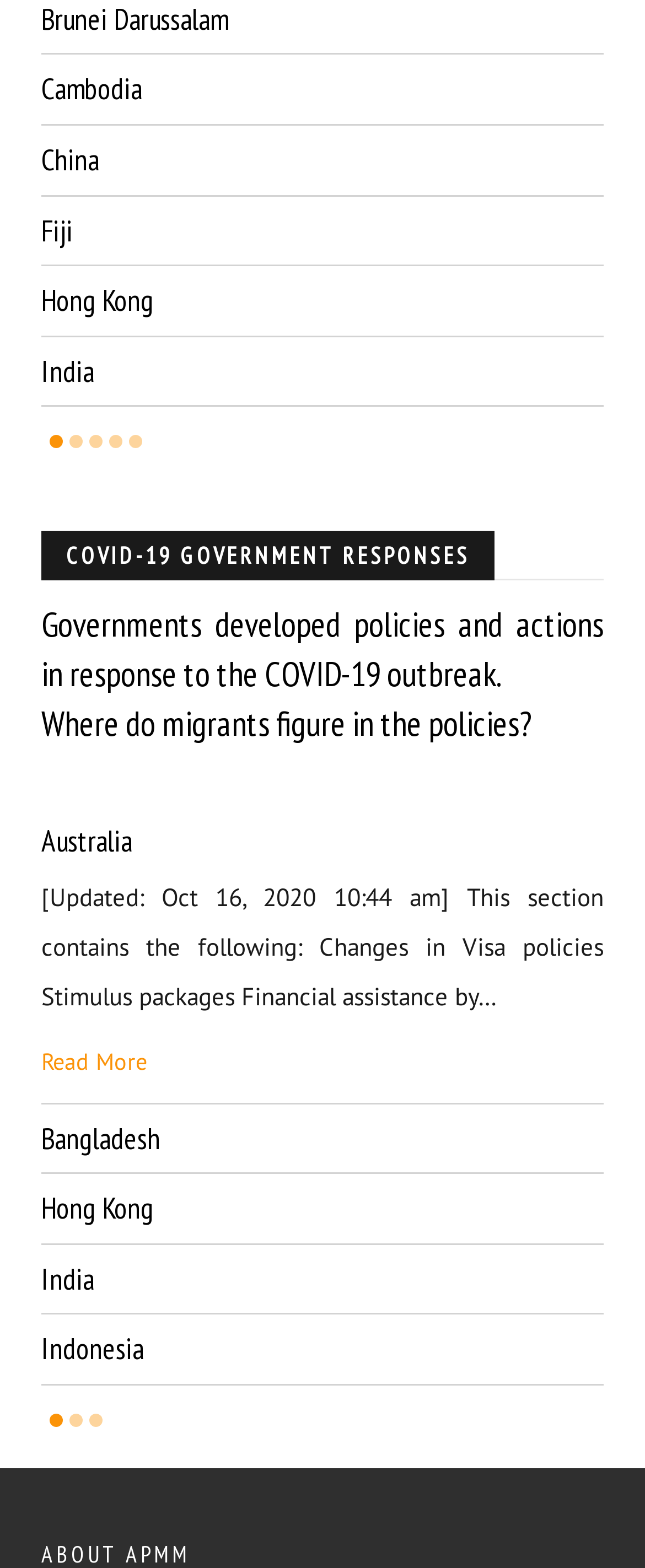Please find the bounding box coordinates of the section that needs to be clicked to achieve this instruction: "Read more about China".

[0.064, 0.231, 0.228, 0.251]